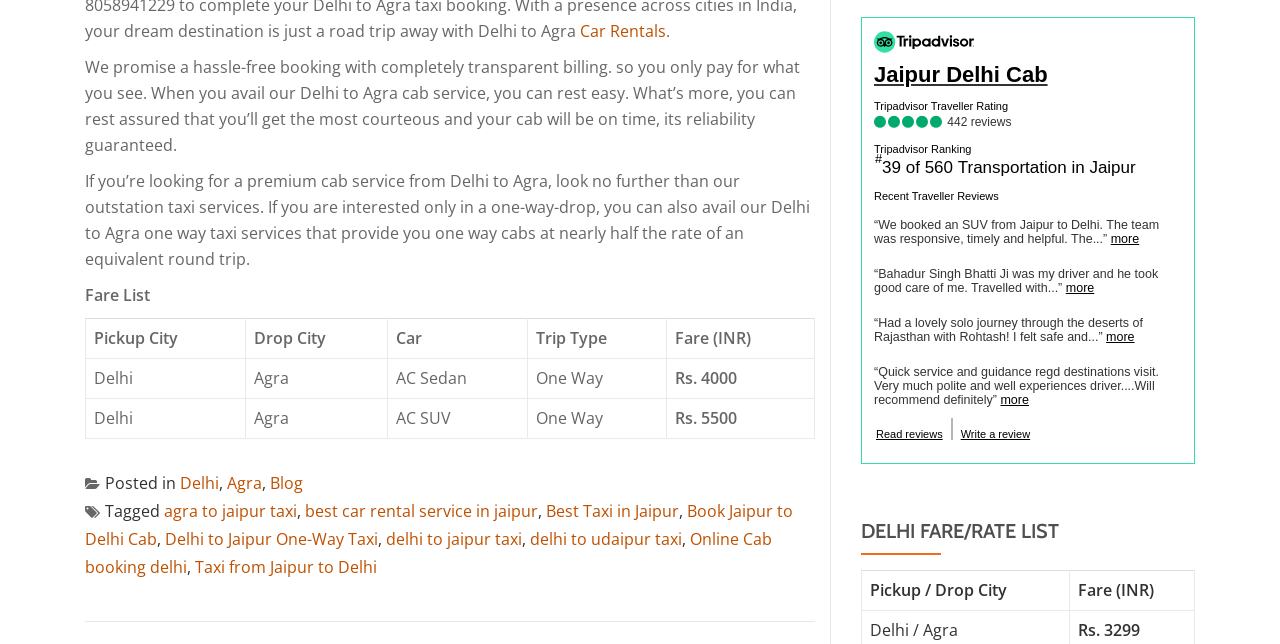Find the UI element described as: "parent_node: Jaipur Delhi Cab" and predict its bounding box coordinates. Ensure the coordinates are four float numbers between 0 and 1, [left, top, right, bottom].

[0.673, 0.026, 0.934, 0.754]